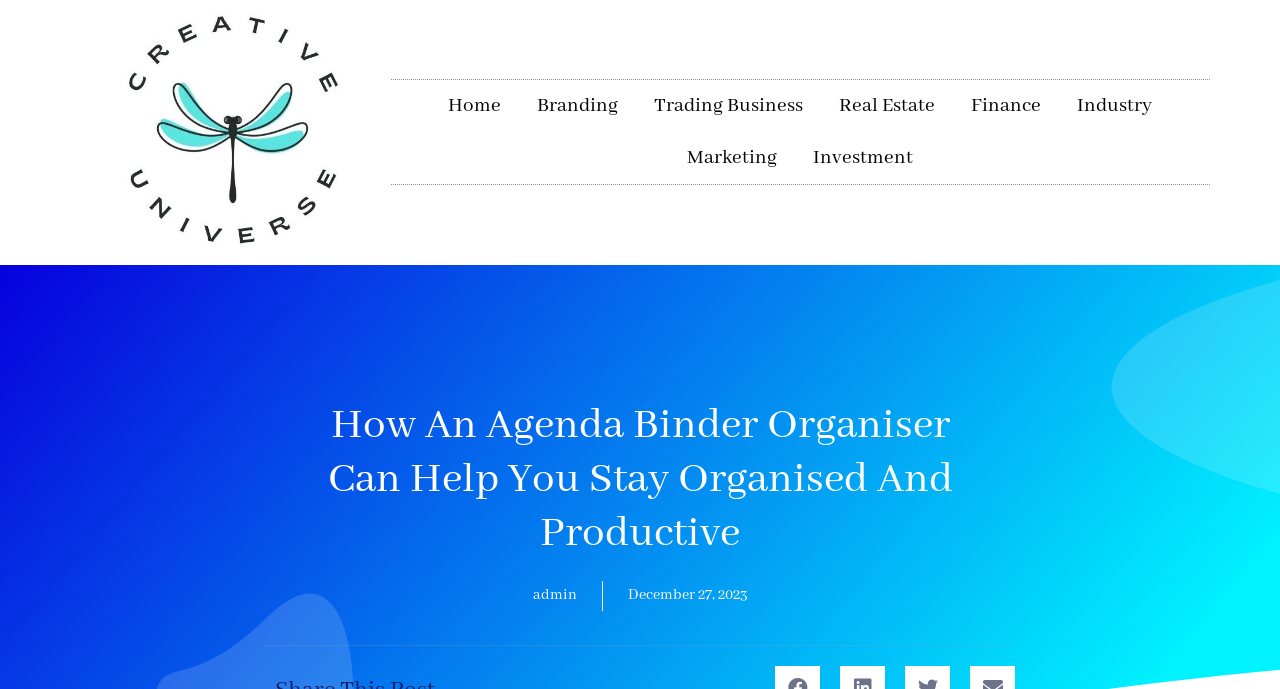What is the date of the article?
Answer the question with a single word or phrase derived from the image.

December 27, 2023